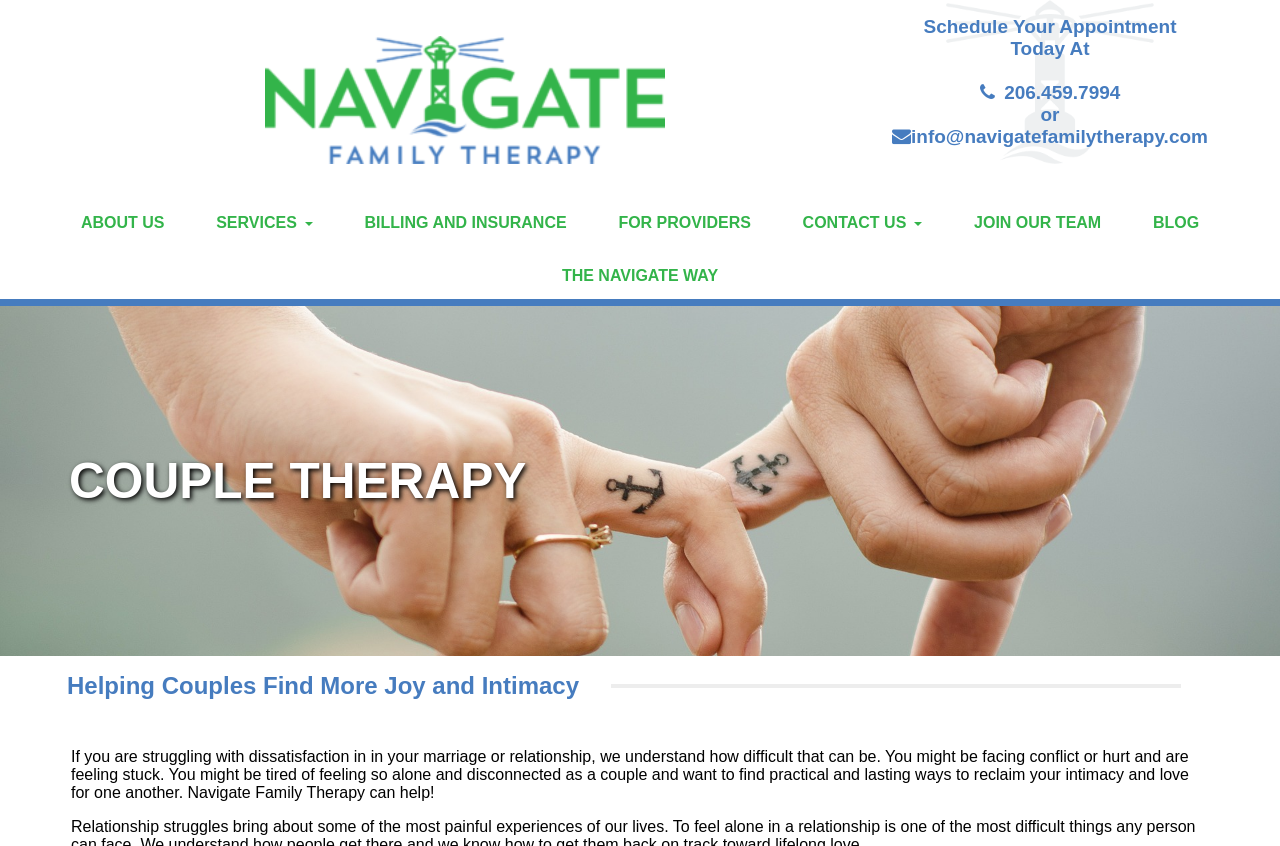Show the bounding box coordinates of the element that should be clicked to complete the task: "Send an email".

[0.697, 0.149, 0.944, 0.174]